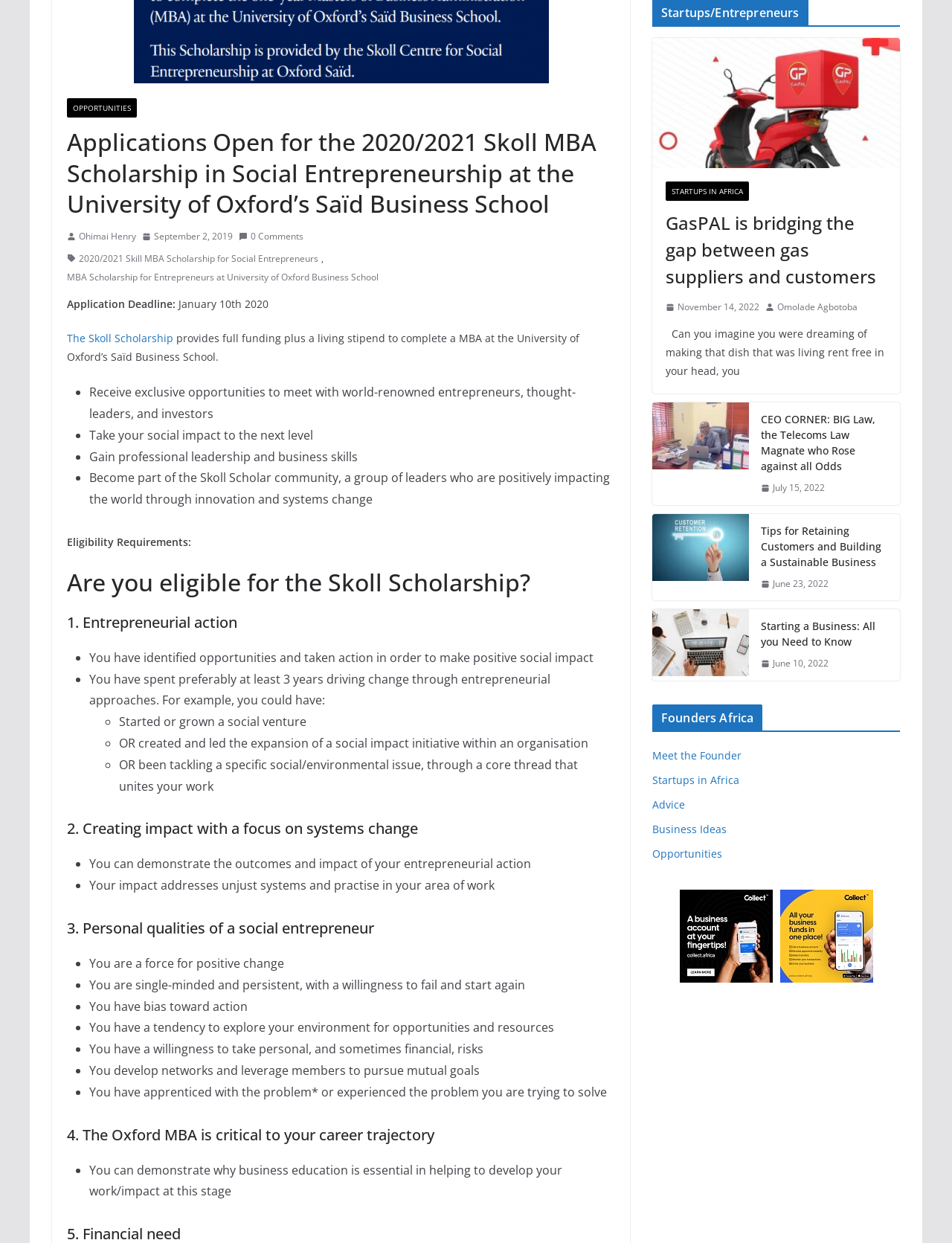Provide the bounding box coordinates for the specified HTML element described in this description: "0 Comments". The coordinates should be four float numbers ranging from 0 to 1, in the format [left, top, right, bottom].

[0.251, 0.184, 0.319, 0.197]